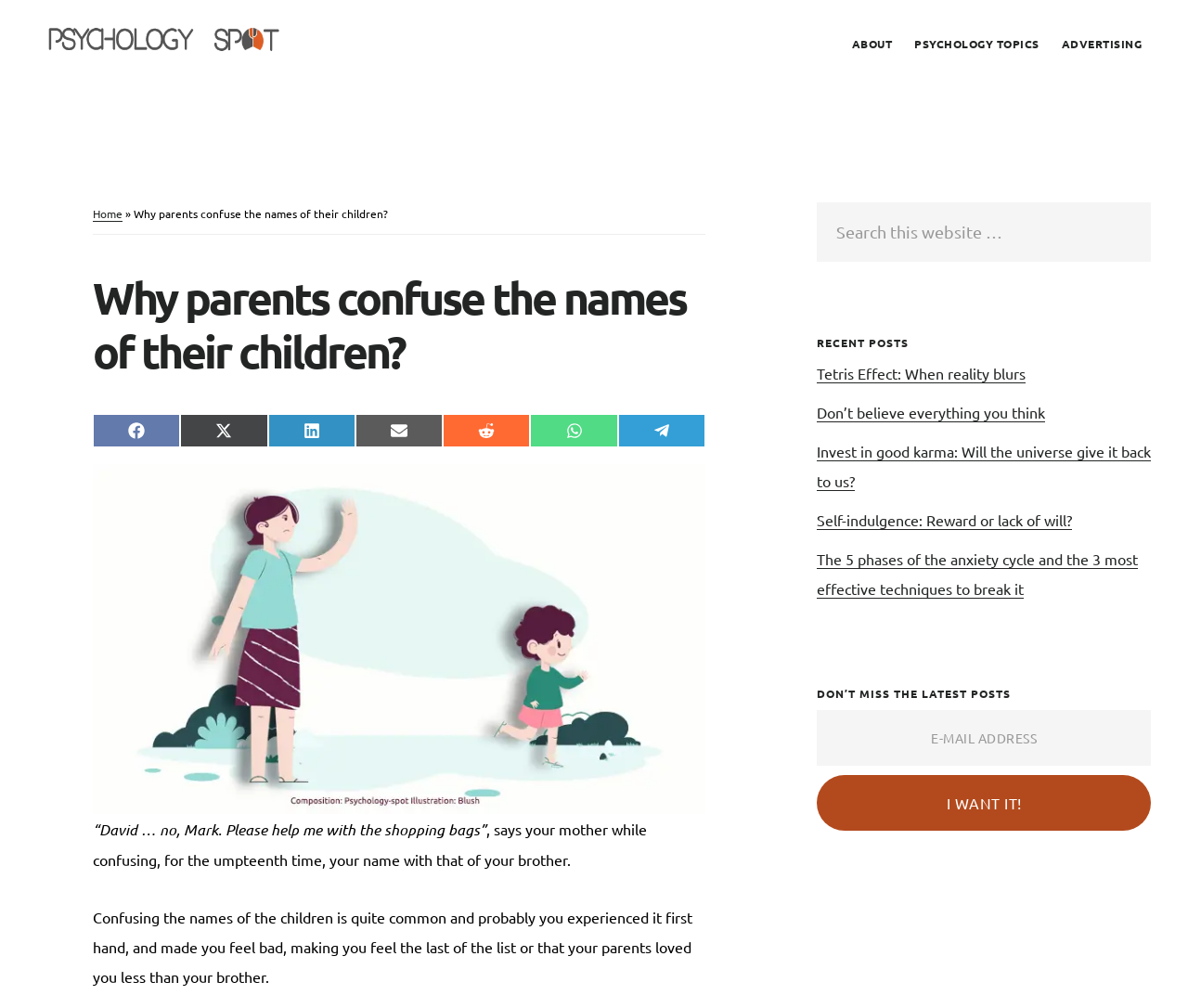Can you look at the image and give a comprehensive answer to the question:
How many recent posts are listed?

There are 5 recent posts listed in the 'Primary Sidebar' section, under the 'RECENT POSTS' heading. These posts are 'Tetris Effect: When reality blurs', 'Don’t believe everything you think', 'Invest in good karma: Will the universe give it back to us?', 'Self-indulgence: Reward or lack of will?', and 'The 5 phases of the anxiety cycle and the 3 most effective techniques to break it'.